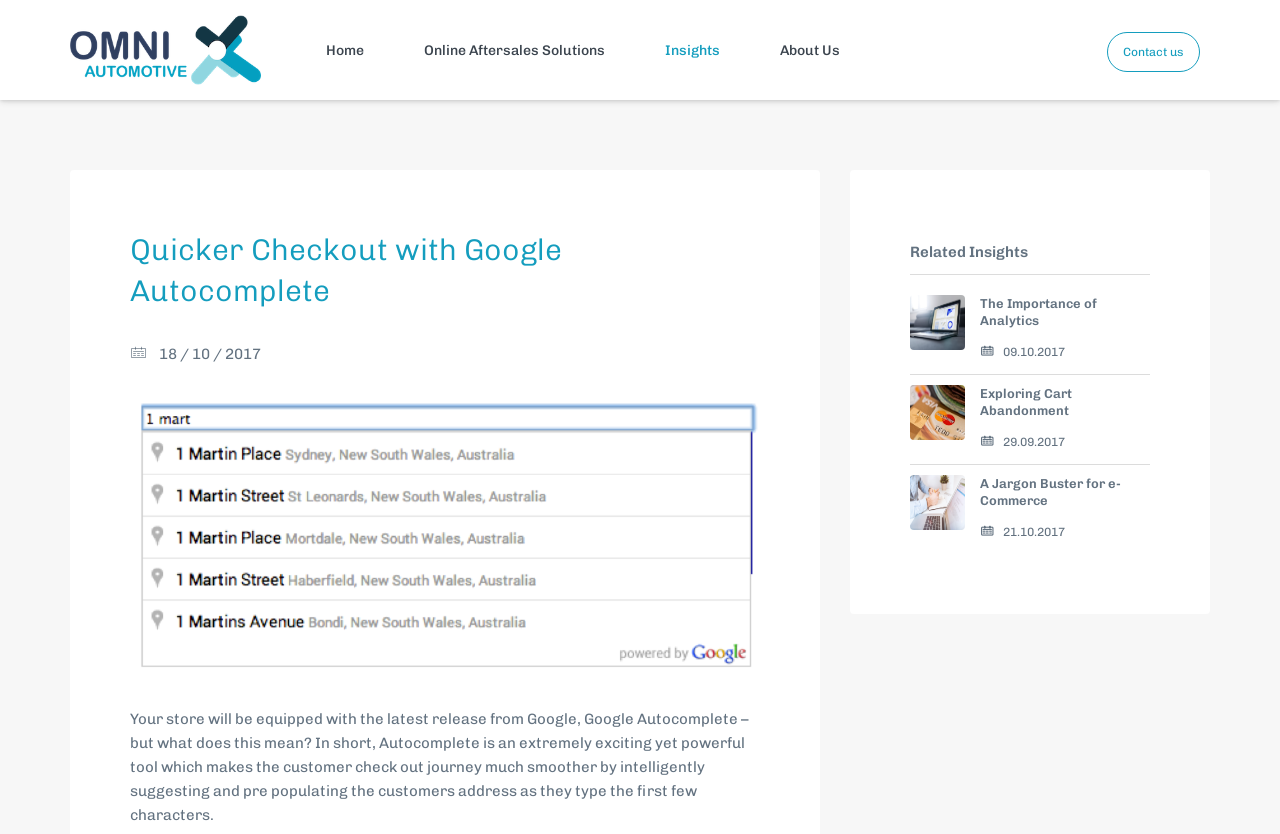Identify the bounding box coordinates of the HTML element based on this description: "The Importance of Analytics".

[0.766, 0.354, 0.895, 0.394]